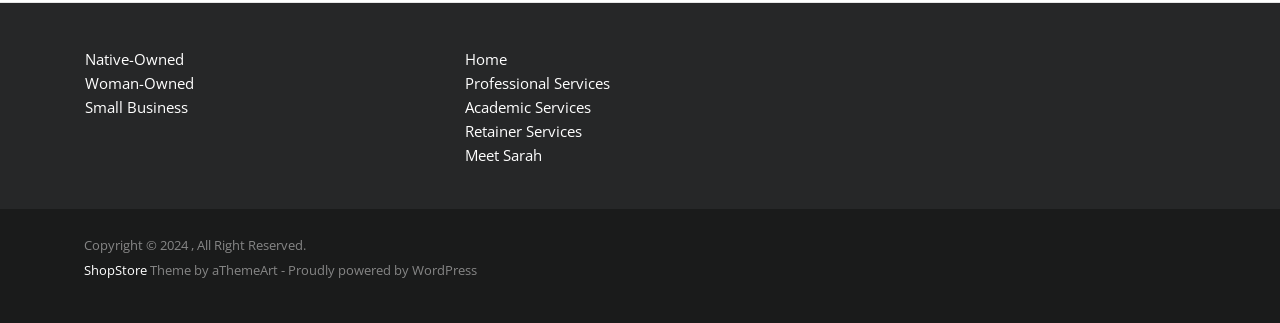Respond to the question below with a single word or phrase:
What is the platform powering the website?

WordPress